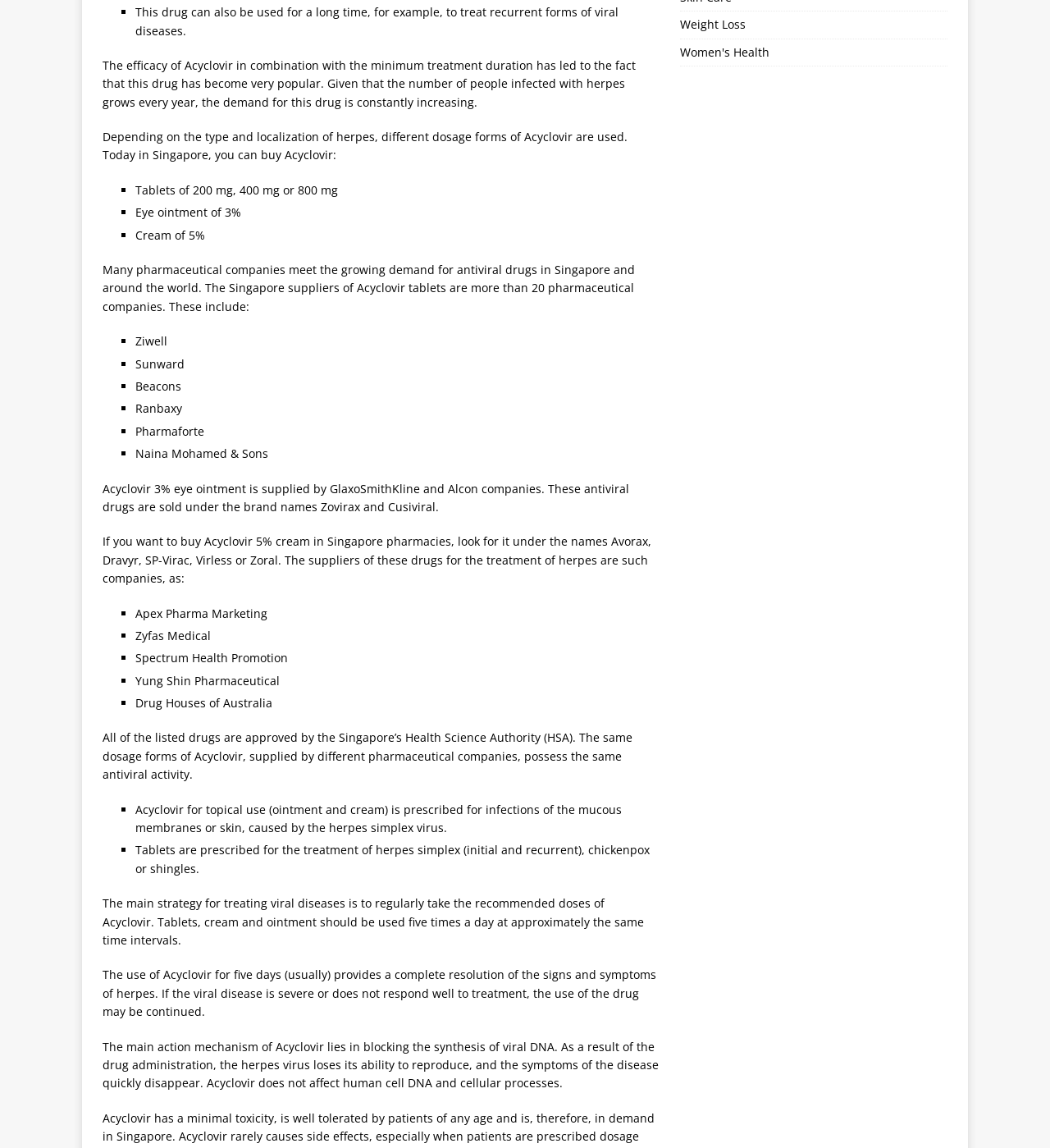Using the given element description, provide the bounding box coordinates (top-left x, top-left y, bottom-right x, bottom-right y) for the corresponding UI element in the screenshot: Weight Loss

[0.647, 0.01, 0.902, 0.033]